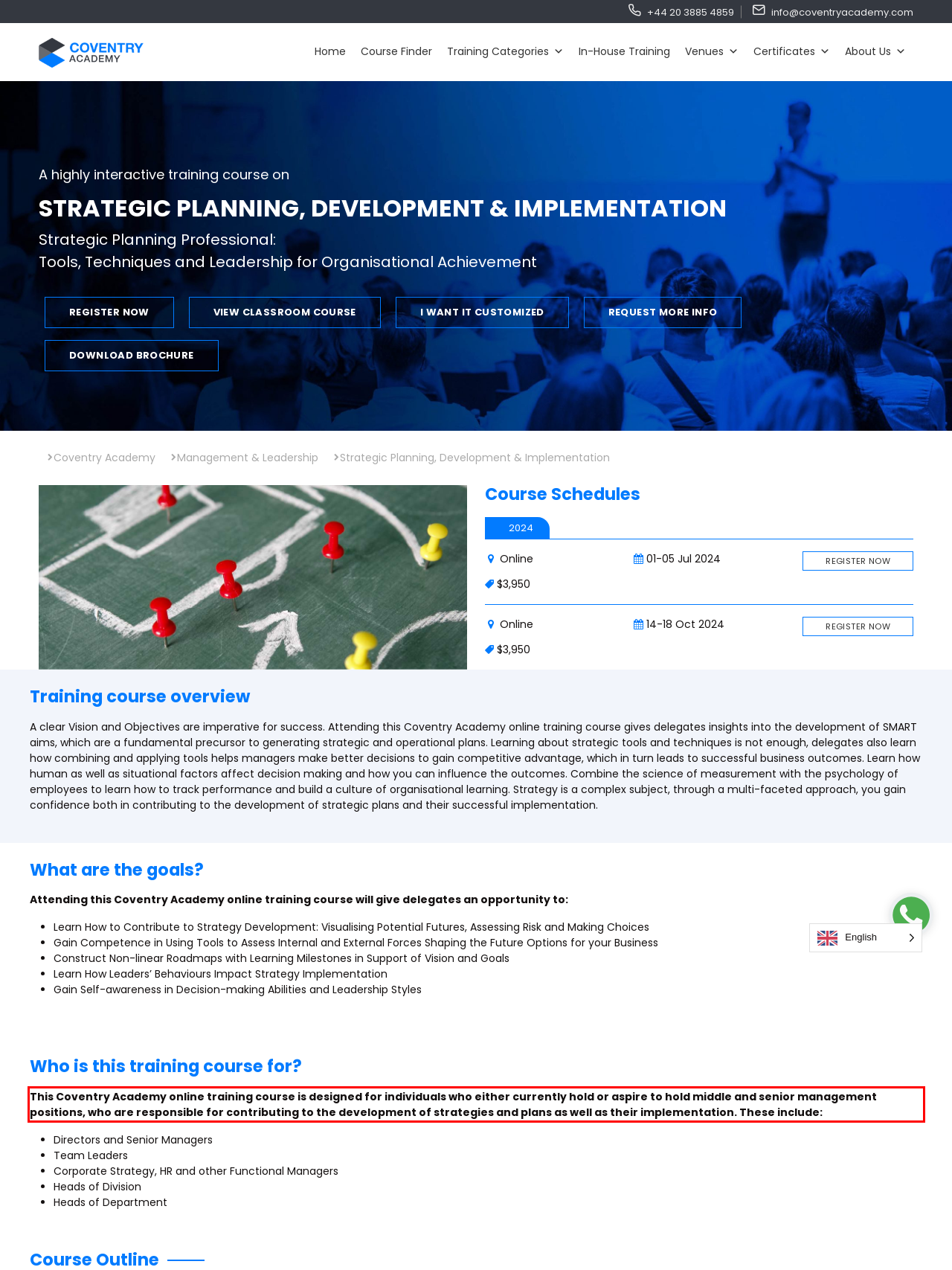Examine the webpage screenshot and use OCR to recognize and output the text within the red bounding box.

This Coventry Academy online training course is designed for individuals who either currently hold or aspire to hold middle and senior management positions, who are responsible for contributing to the development of strategies and plans as well as their implementation. These include: